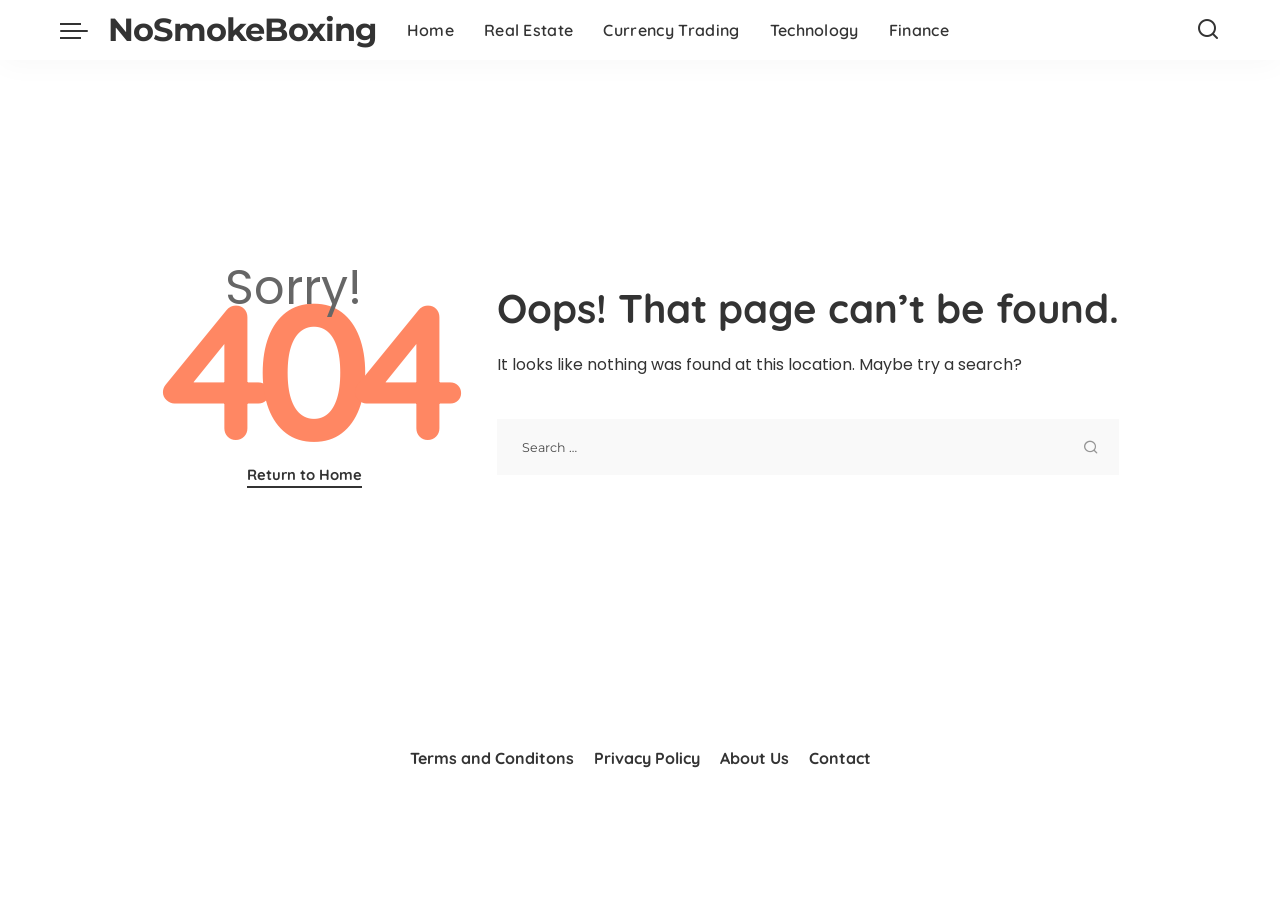Is there a search function?
Please provide a single word or phrase based on the screenshot.

Yes